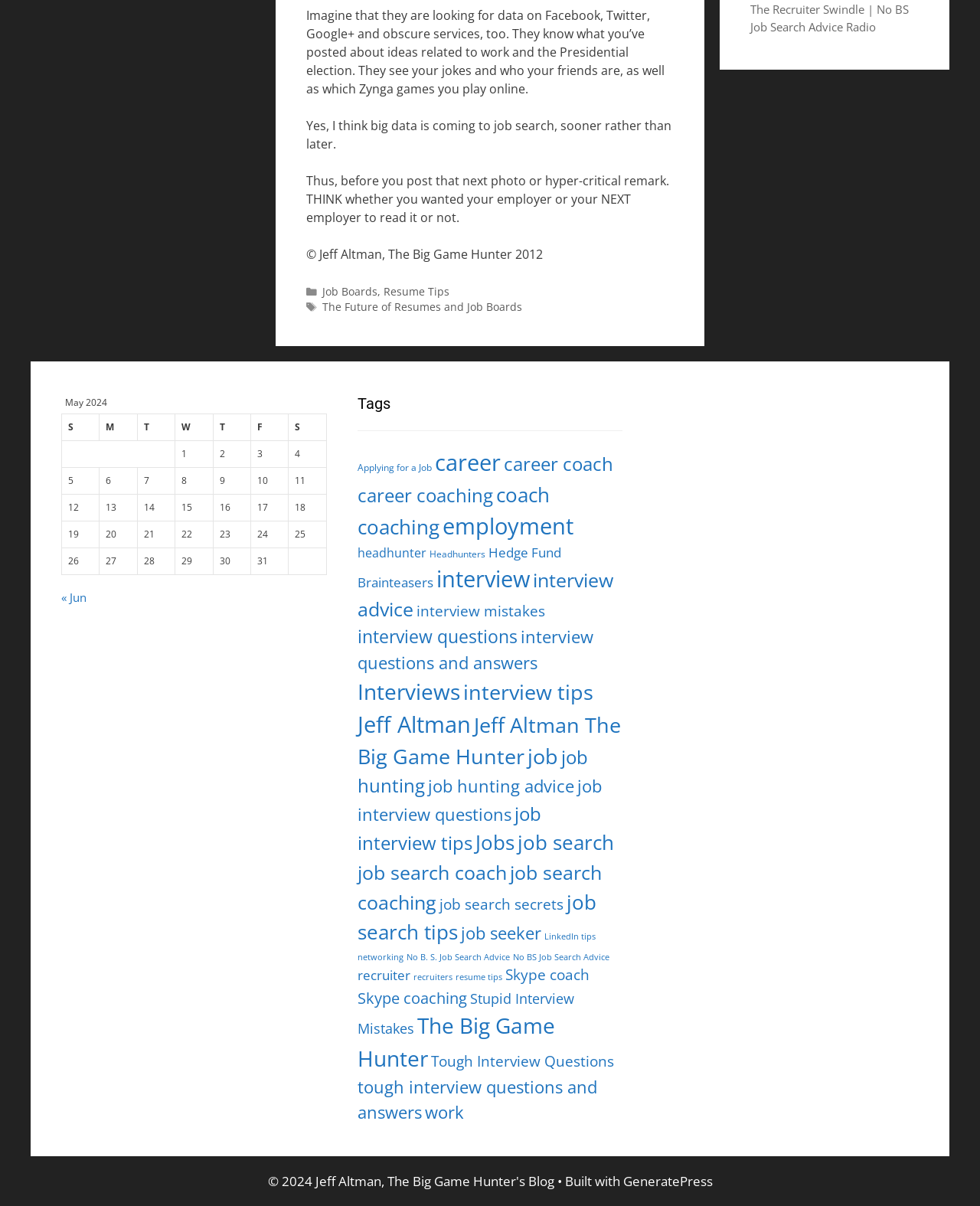Pinpoint the bounding box coordinates of the clickable area necessary to execute the following instruction: "Click on 'Job Boards'". The coordinates should be given as four float numbers between 0 and 1, namely [left, top, right, bottom].

[0.329, 0.235, 0.385, 0.248]